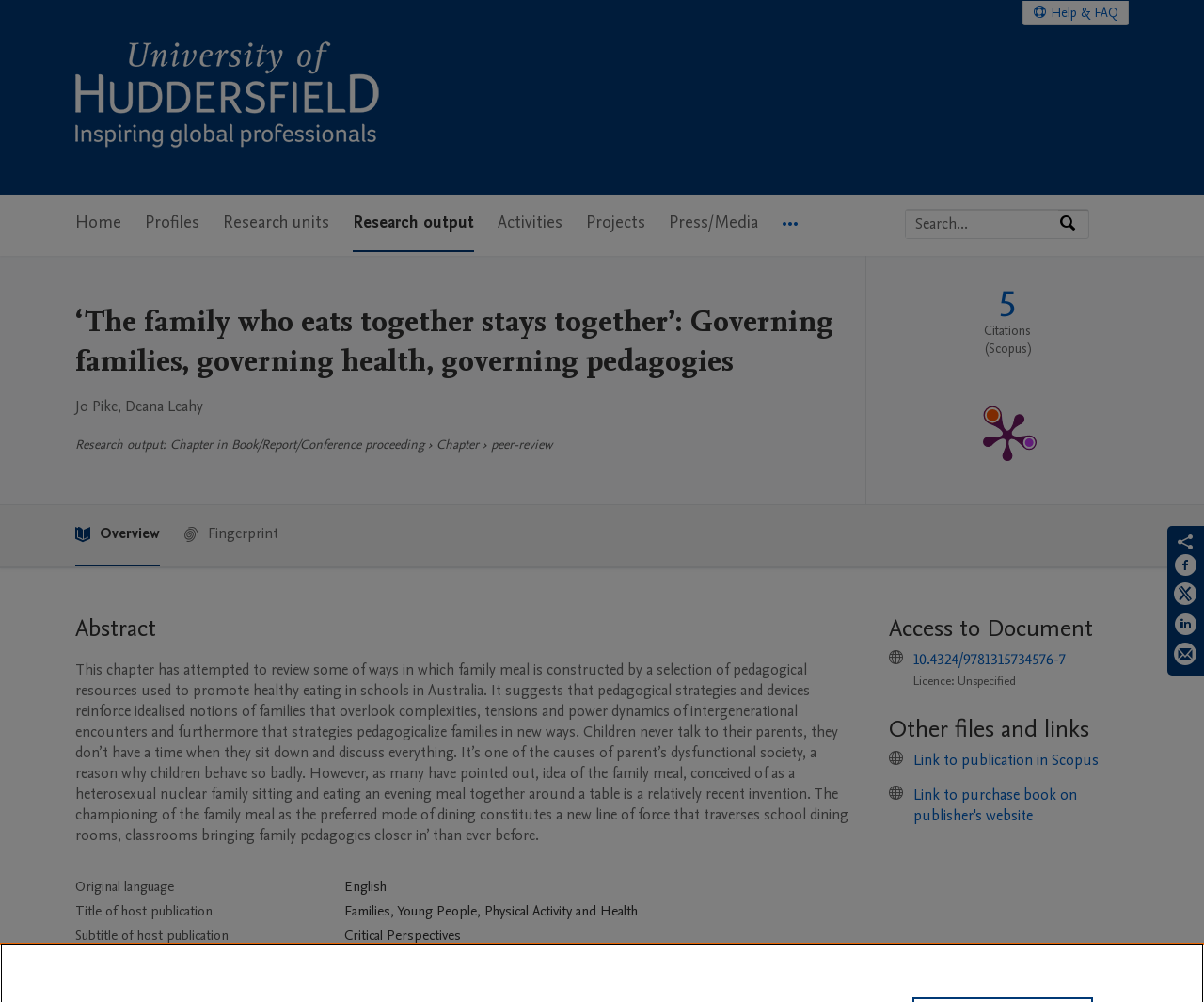Please locate the bounding box coordinates for the element that should be clicked to achieve the following instruction: "View publication metrics". Ensure the coordinates are given as four float numbers between 0 and 1, i.e., [left, top, right, bottom].

[0.719, 0.254, 0.93, 0.503]